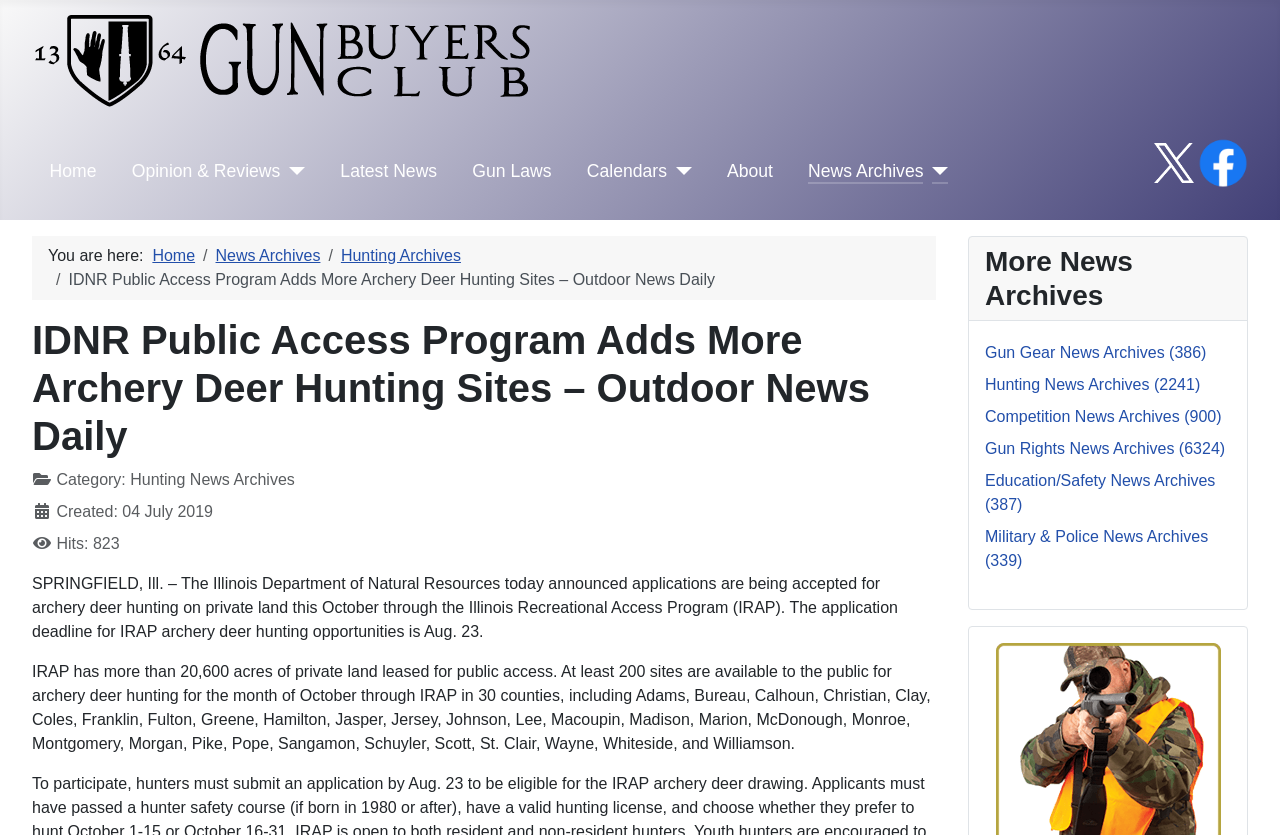Determine the main headline from the webpage and extract its text.

IDNR Public Access Program Adds More Archery Deer Hunting Sites – Outdoor News Daily